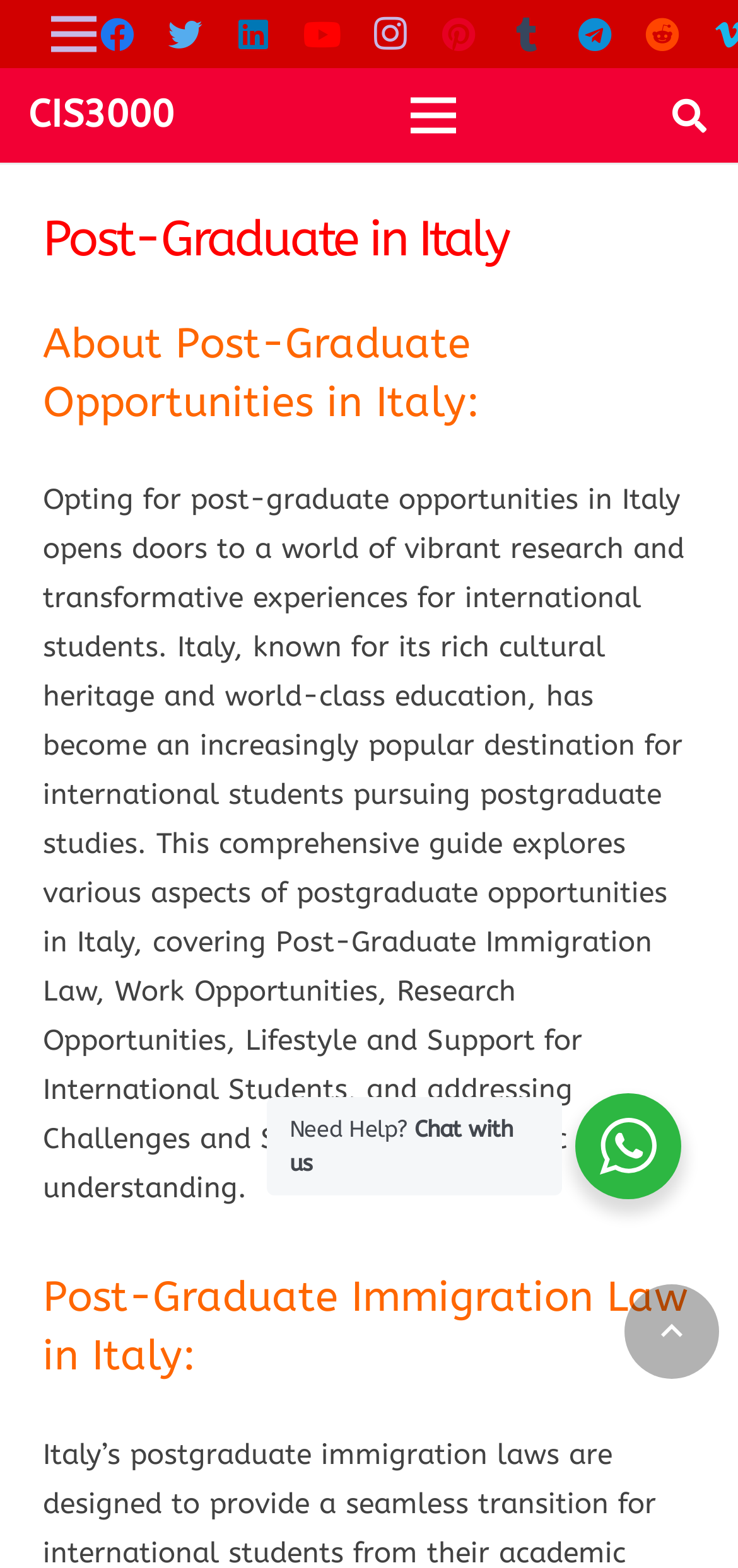Kindly determine the bounding box coordinates of the area that needs to be clicked to fulfill this instruction: "Search for something".

[0.883, 0.043, 0.985, 0.104]